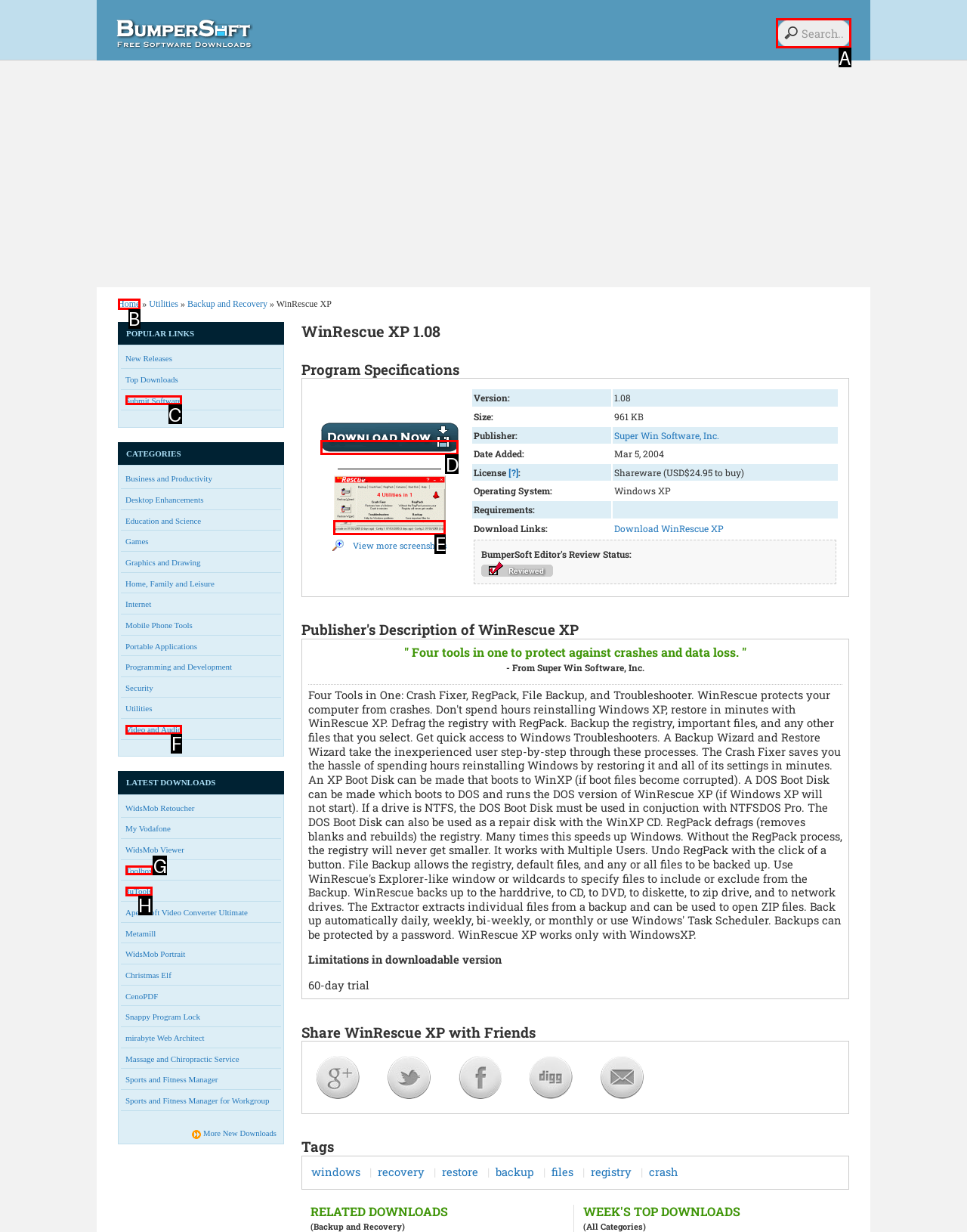Determine the correct UI element to click for this instruction: Search for software. Respond with the letter of the chosen element.

A